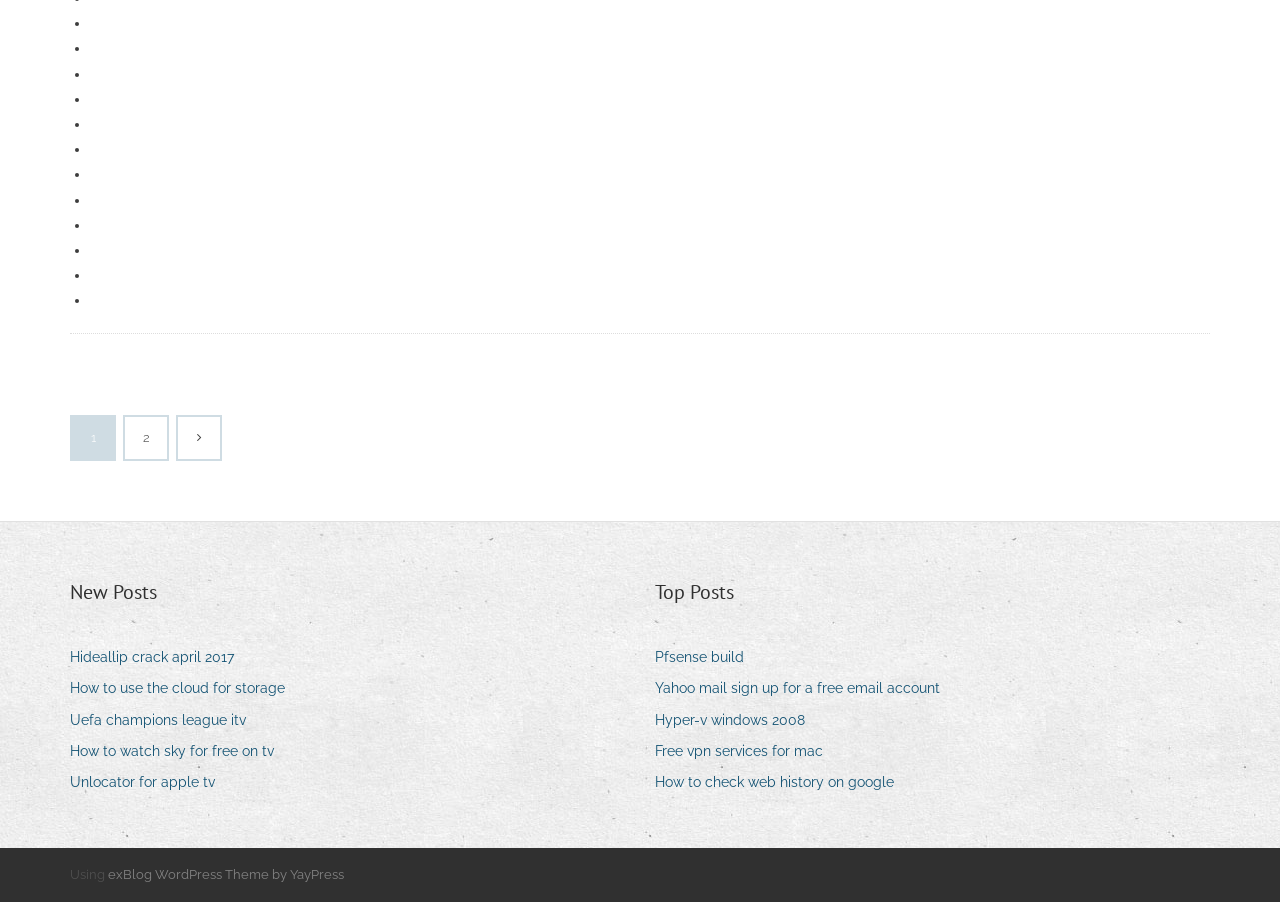Kindly determine the bounding box coordinates for the clickable area to achieve the given instruction: "View 'Hideallip crack april 2017'".

[0.055, 0.714, 0.195, 0.744]